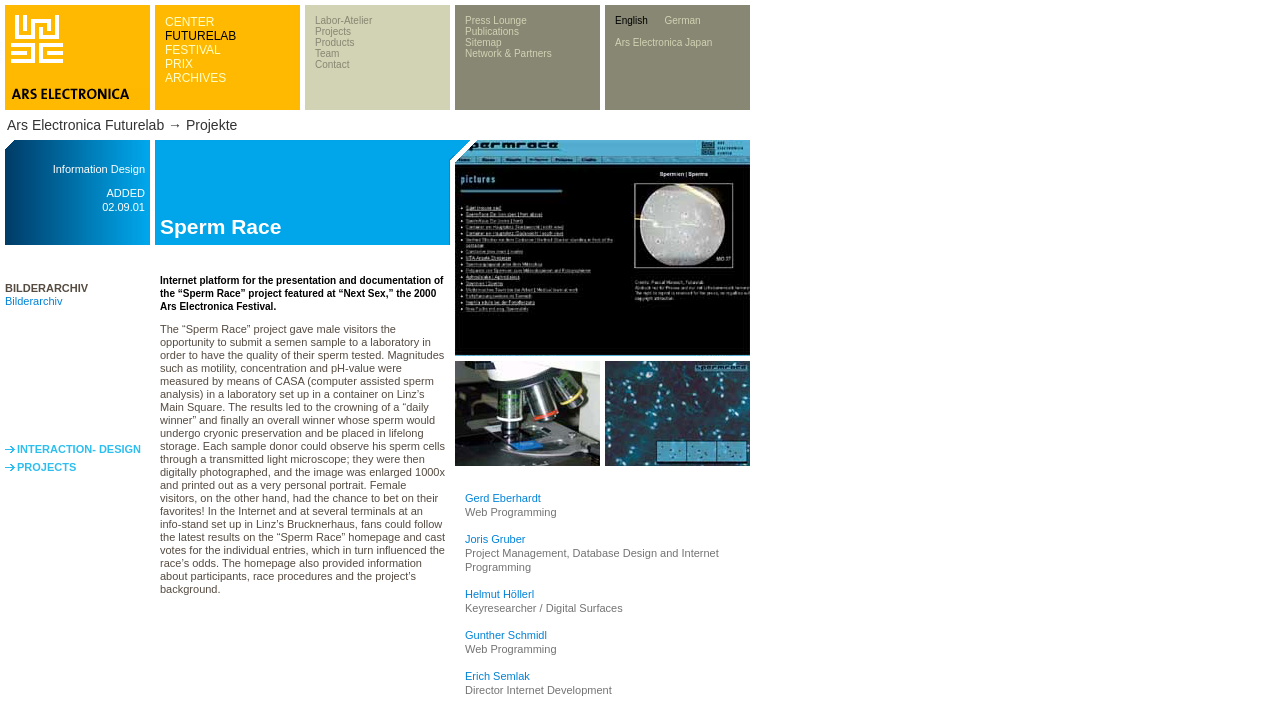What is the text of the last link in the fourth row?
Answer the question with a detailed and thorough explanation.

I looked at the fourth row of the table and found the last link element, which has the text 'Network & Partners'.